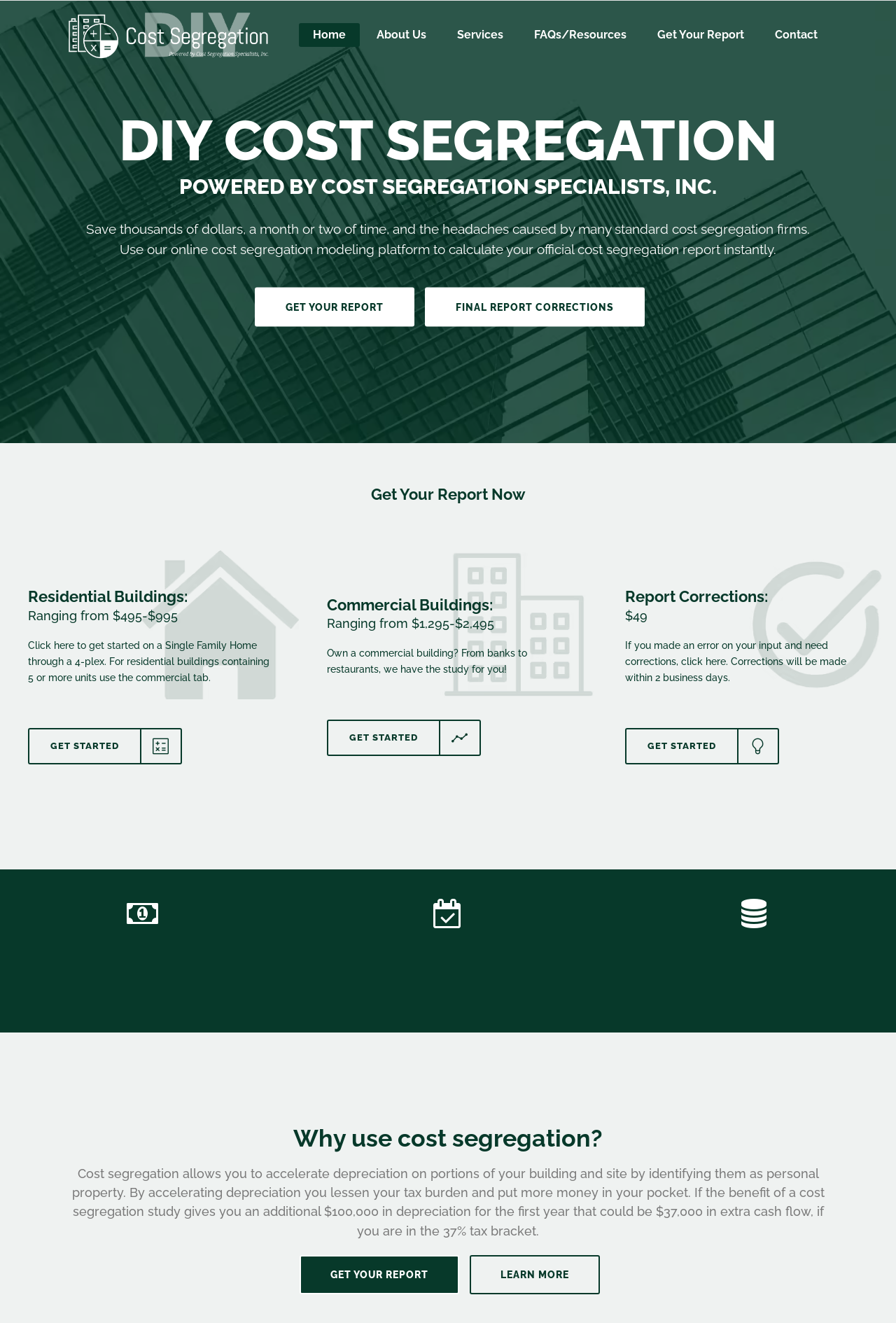Respond to the following question with a brief word or phrase:
What is the minimum cost for a residential building report?

$495